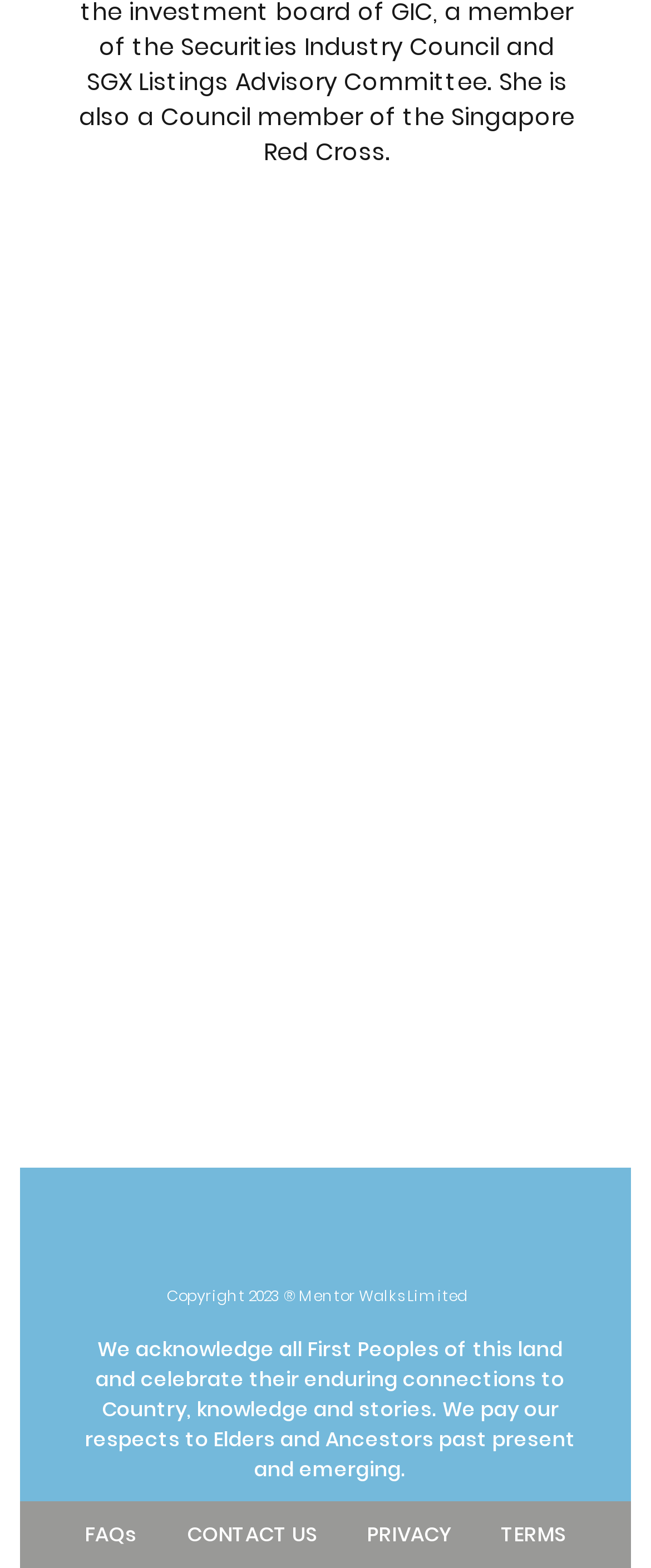What is the copyright year?
Using the picture, provide a one-word or short phrase answer.

2023